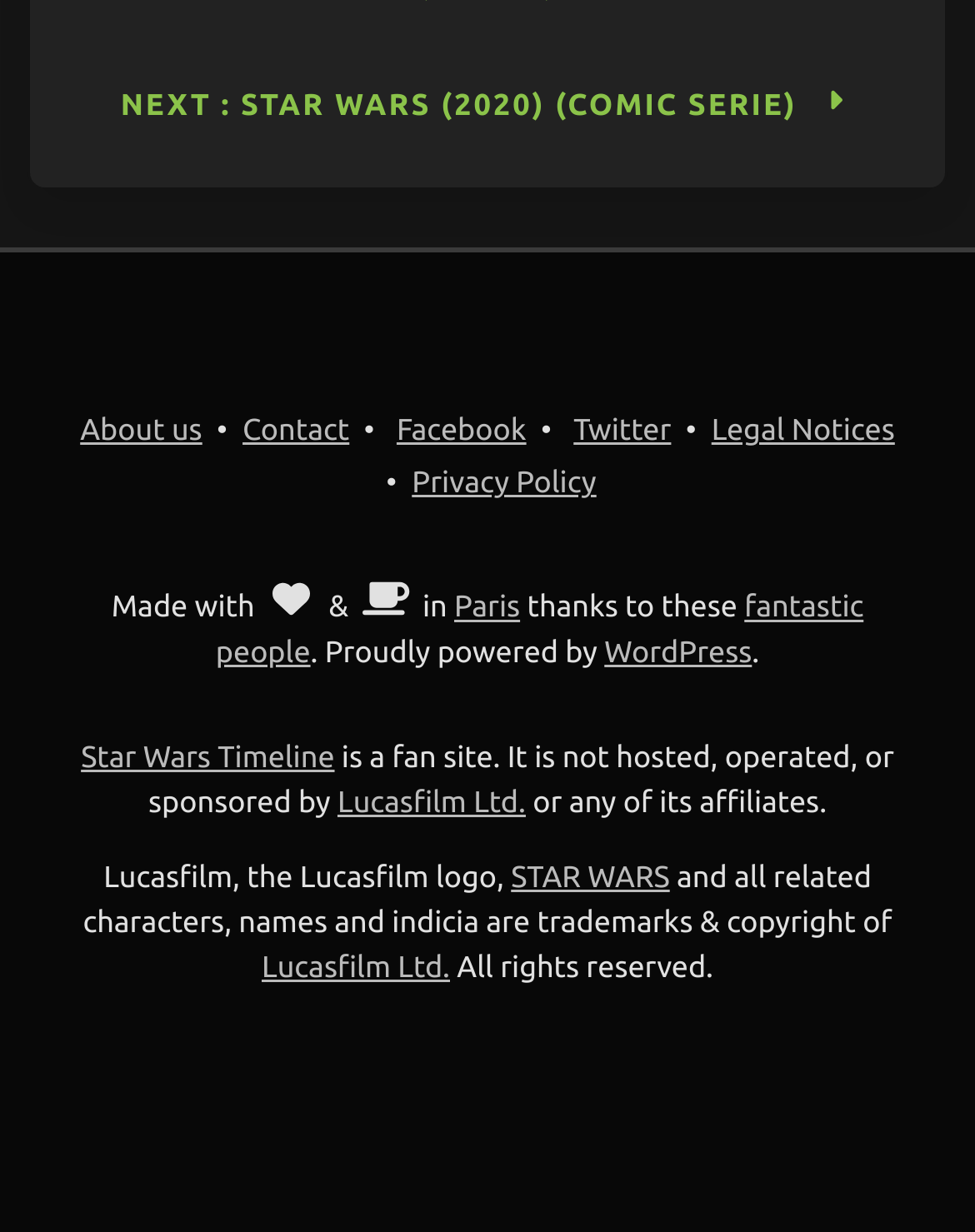Please pinpoint the bounding box coordinates for the region I should click to adhere to this instruction: "visit star wars timeline".

[0.083, 0.602, 0.343, 0.628]